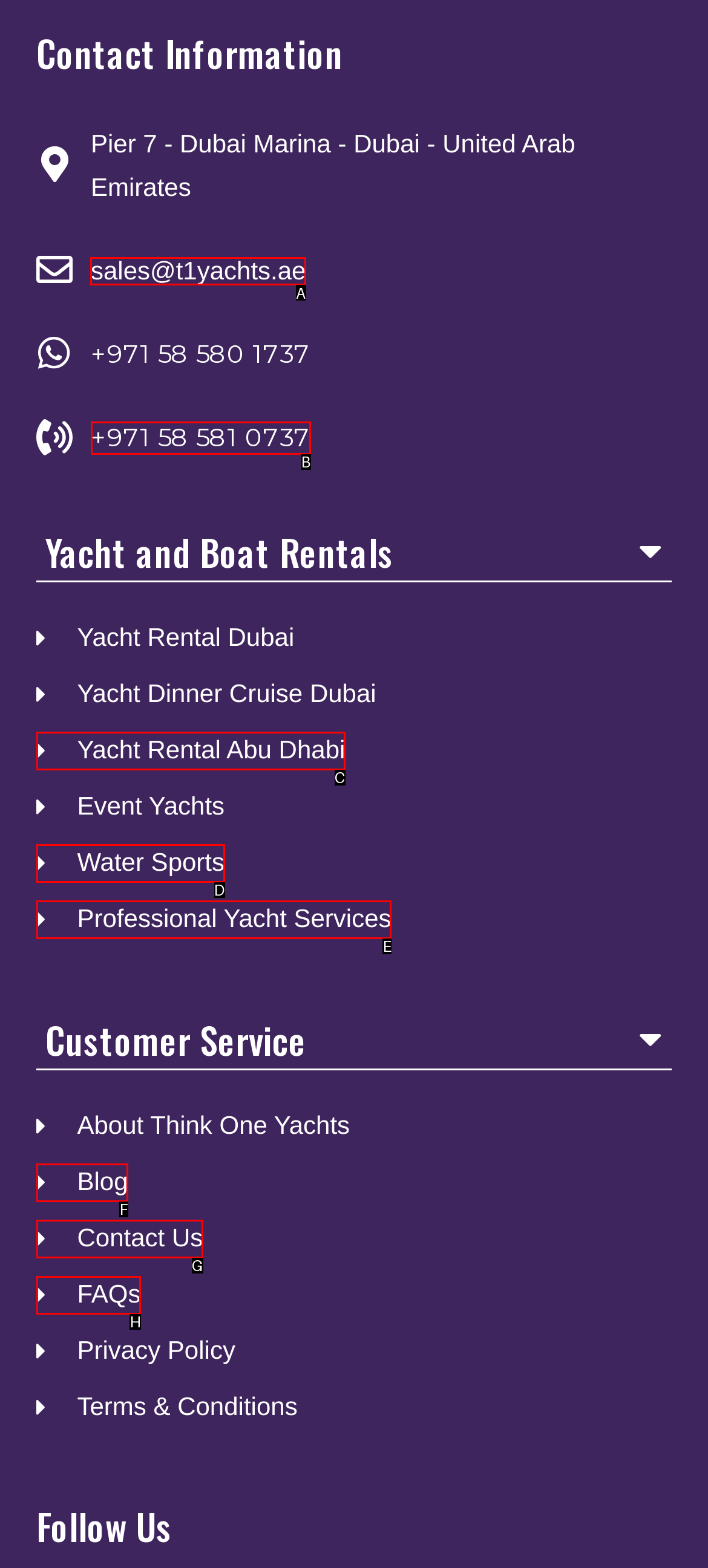Tell me the letter of the UI element I should click to accomplish the task: Contact sales team via email based on the choices provided in the screenshot.

A